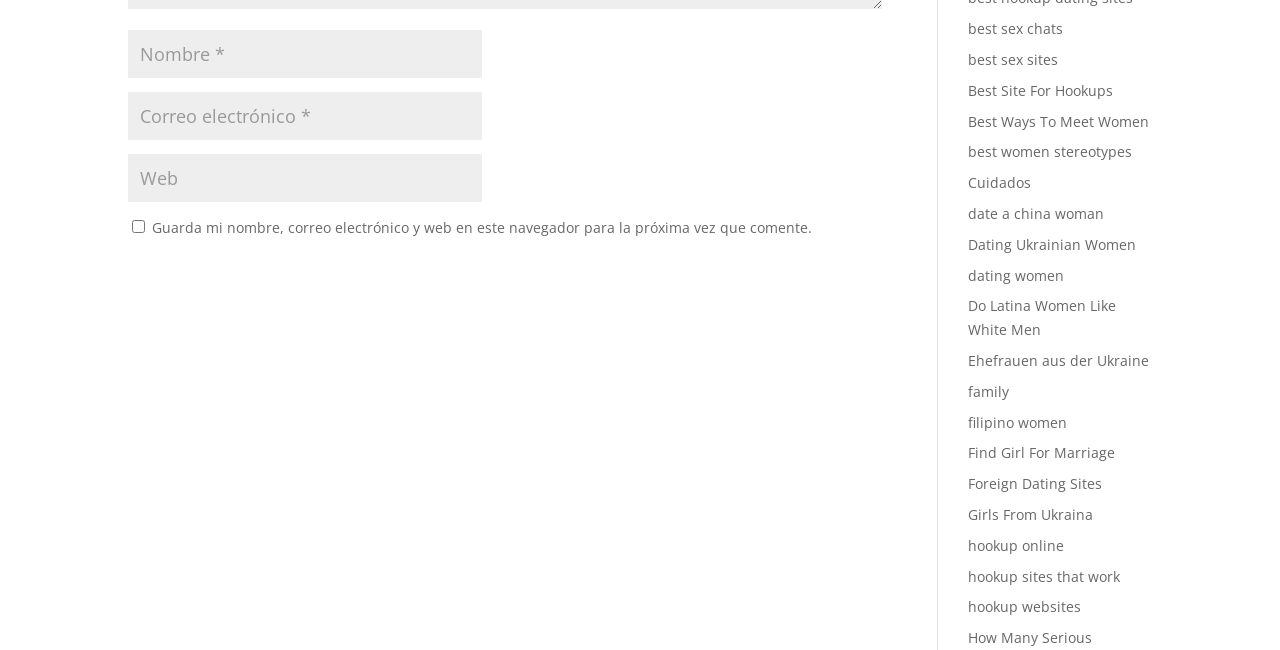Utilize the information from the image to answer the question in detail:
What is the purpose of the checkbox?

The checkbox is located below the 'Web' textbox and has a label 'Guarda mi nombre, correo electrónico y web en este navegador para la próxima vez que comente.' This suggests that the purpose of the checkbox is to save the commenter's information for future comments.